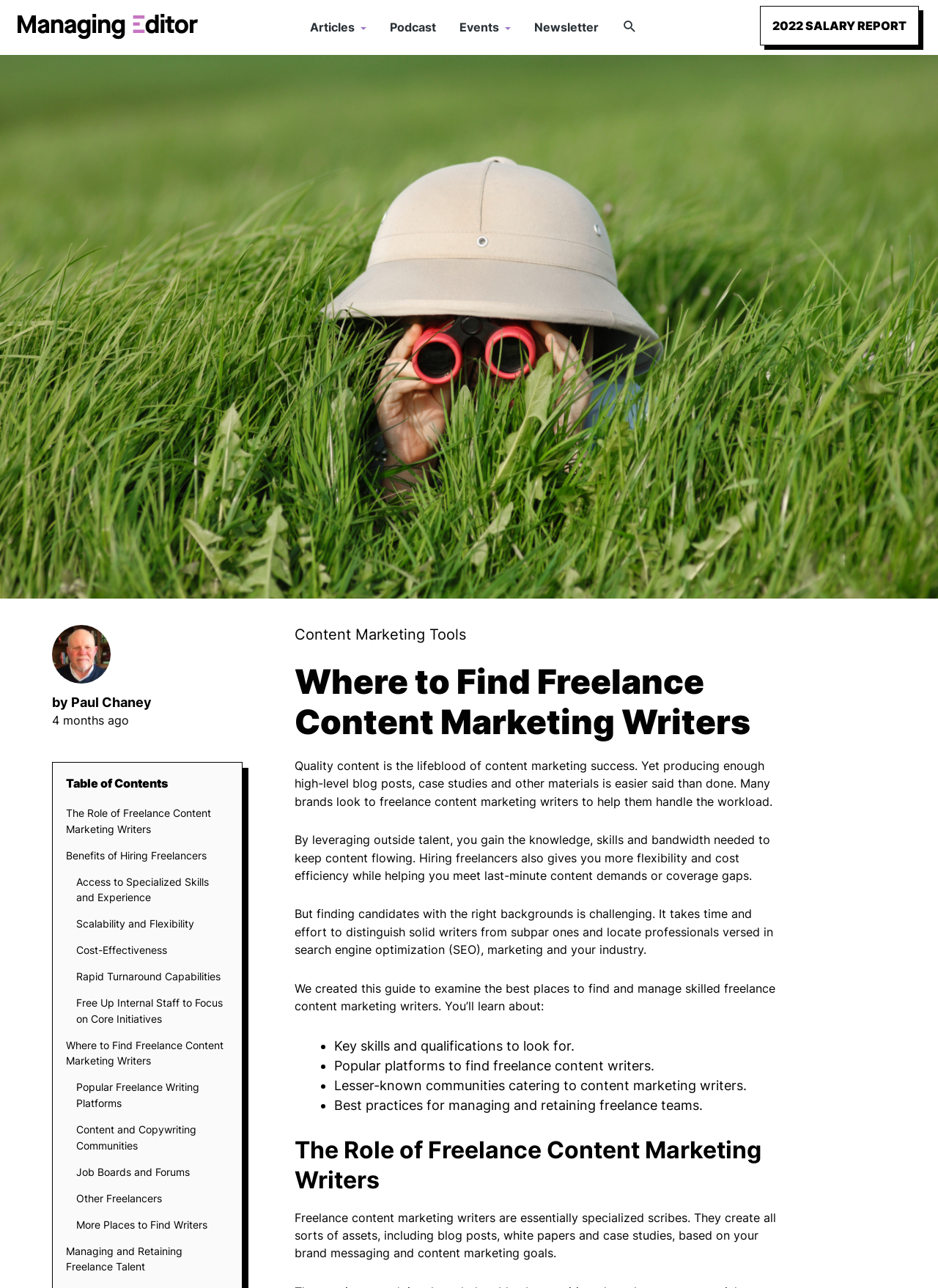Provide a short answer using a single word or phrase for the following question: 
What is the benefit of hiring freelancers?

Flexibility and cost efficiency